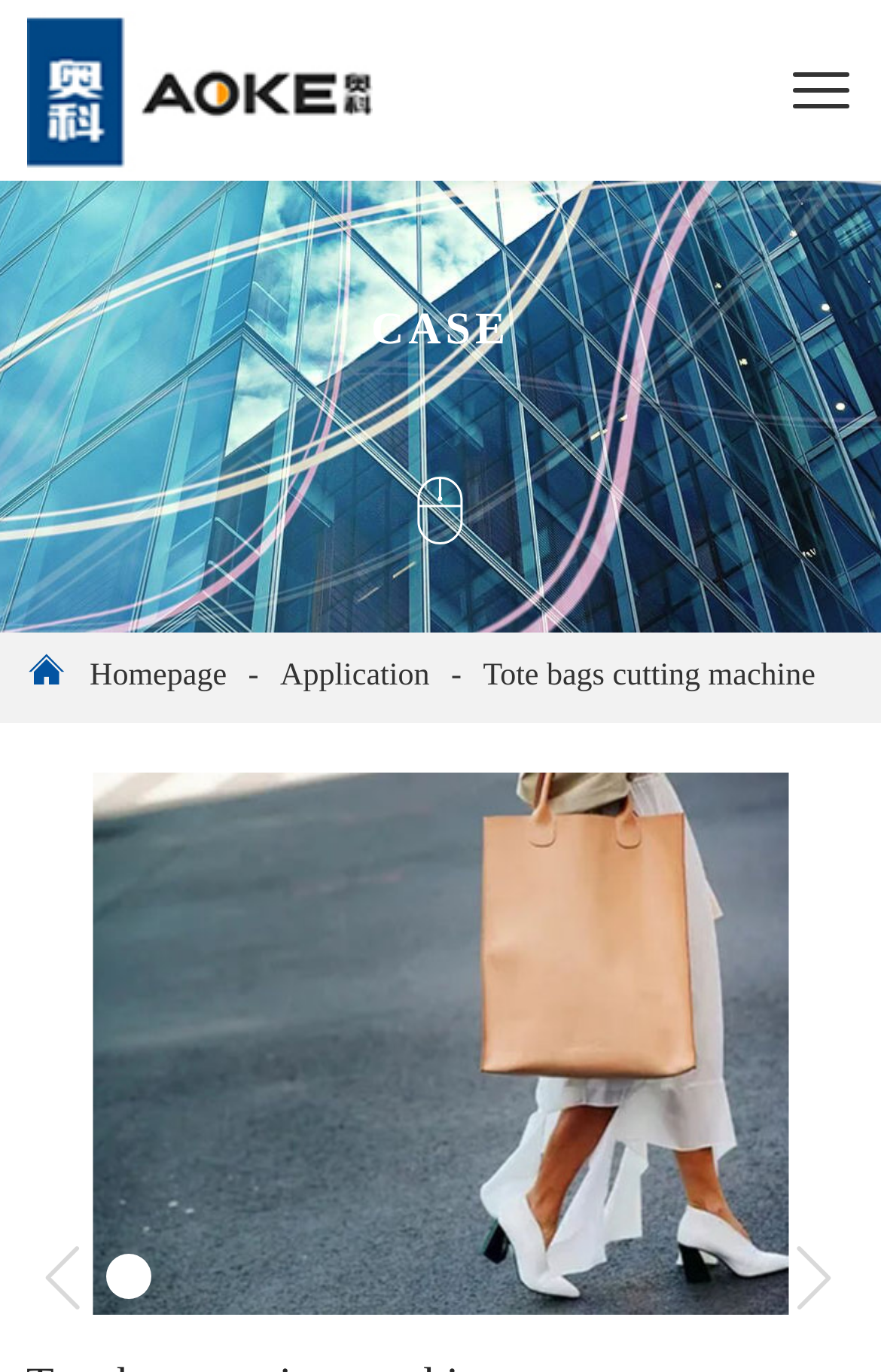Identify the bounding box coordinates for the UI element described as: "Application".

[0.318, 0.481, 0.488, 0.505]